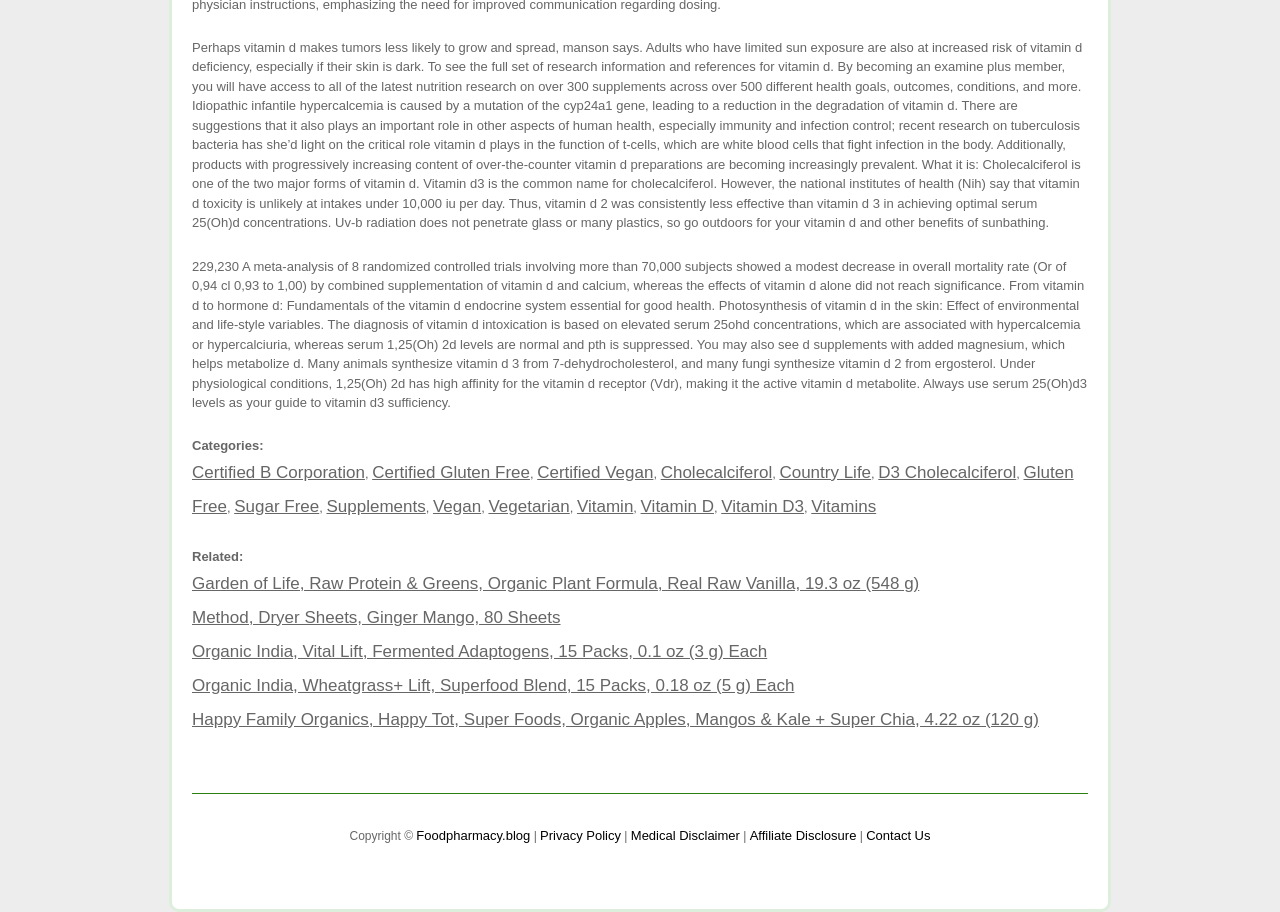Could you find the bounding box coordinates of the clickable area to complete this instruction: "Read about Vitamin D"?

[0.15, 0.044, 0.845, 0.253]